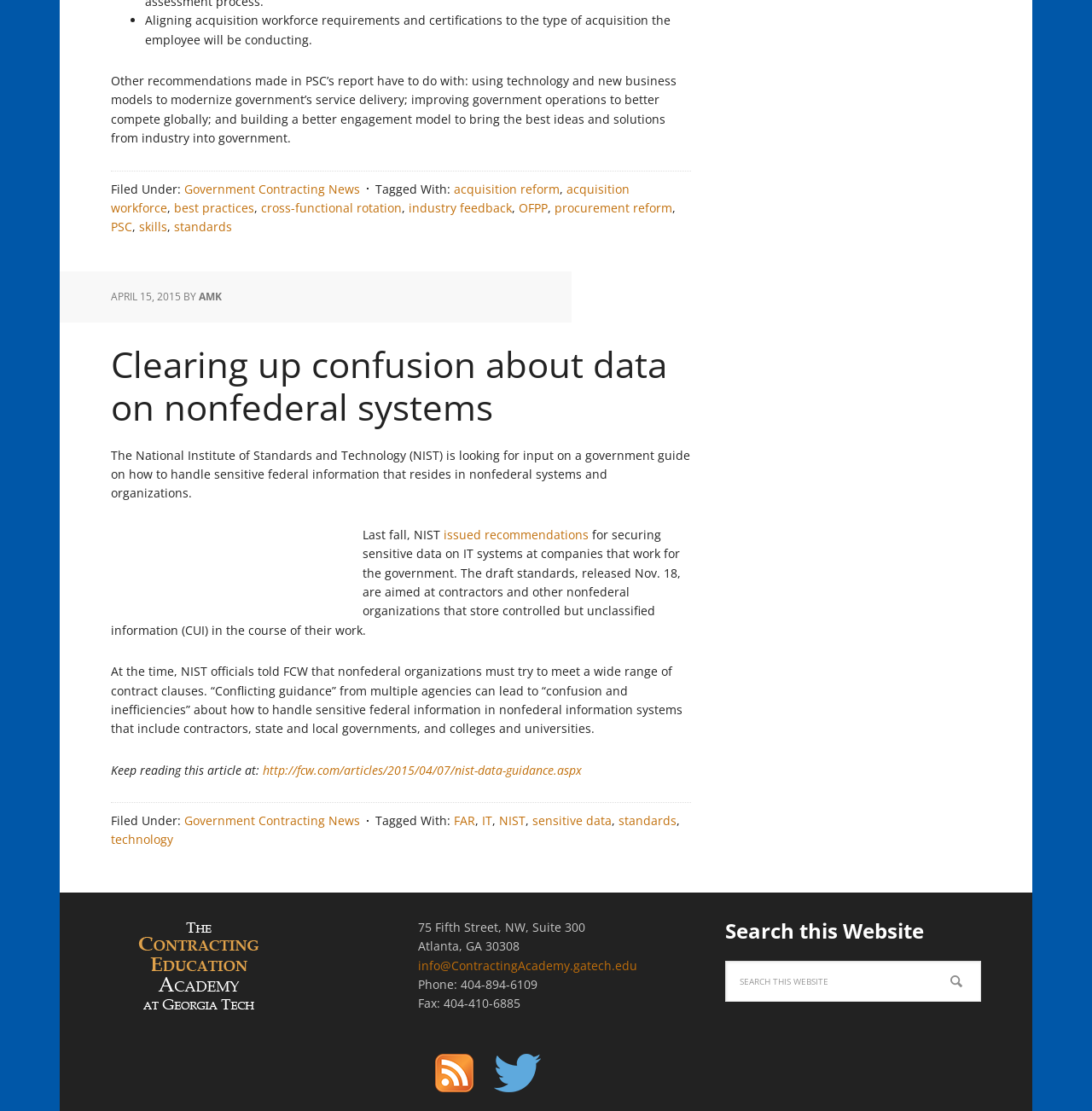Identify the bounding box coordinates of the area that should be clicked in order to complete the given instruction: "Follow the 'RSS' feed". The bounding box coordinates should be four float numbers between 0 and 1, i.e., [left, top, right, bottom].

[0.383, 0.951, 0.437, 0.966]